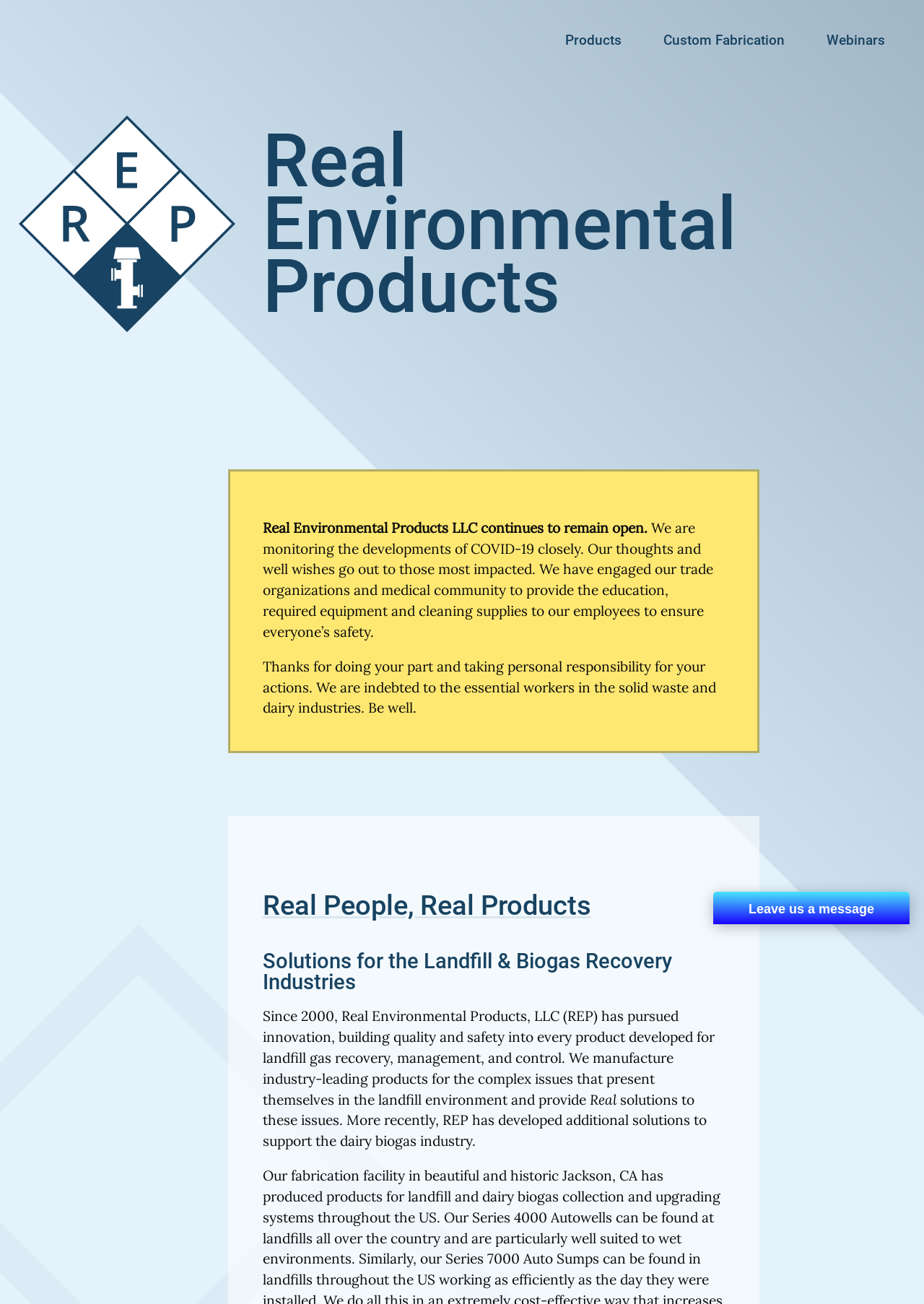Find the bounding box coordinates for the UI element that matches this description: "Custom Fabrication".

[0.711, 0.021, 0.857, 0.041]